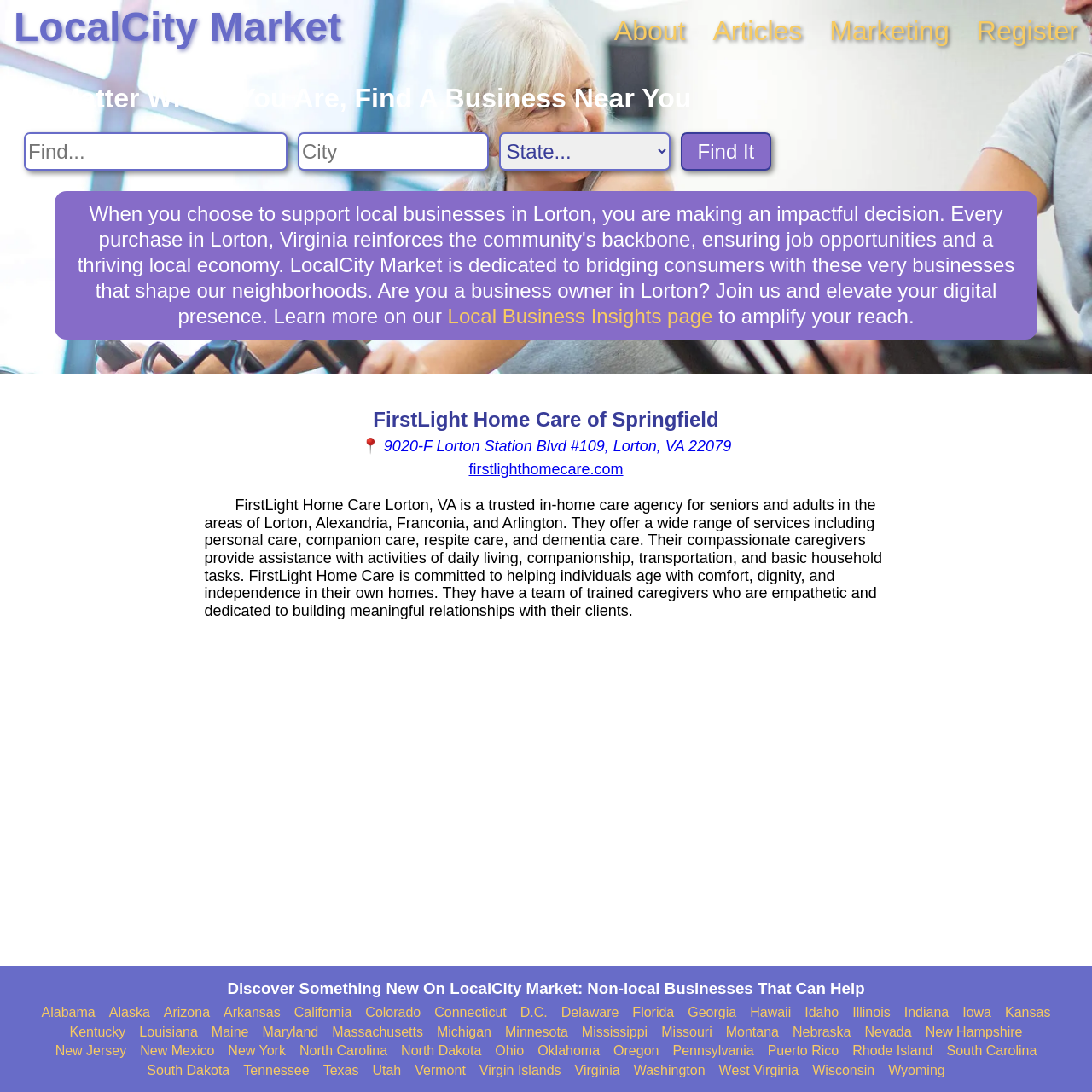Determine the bounding box coordinates of the clickable element to achieve the following action: 'Go to I'm New page'. Provide the coordinates as four float values between 0 and 1, formatted as [left, top, right, bottom].

None